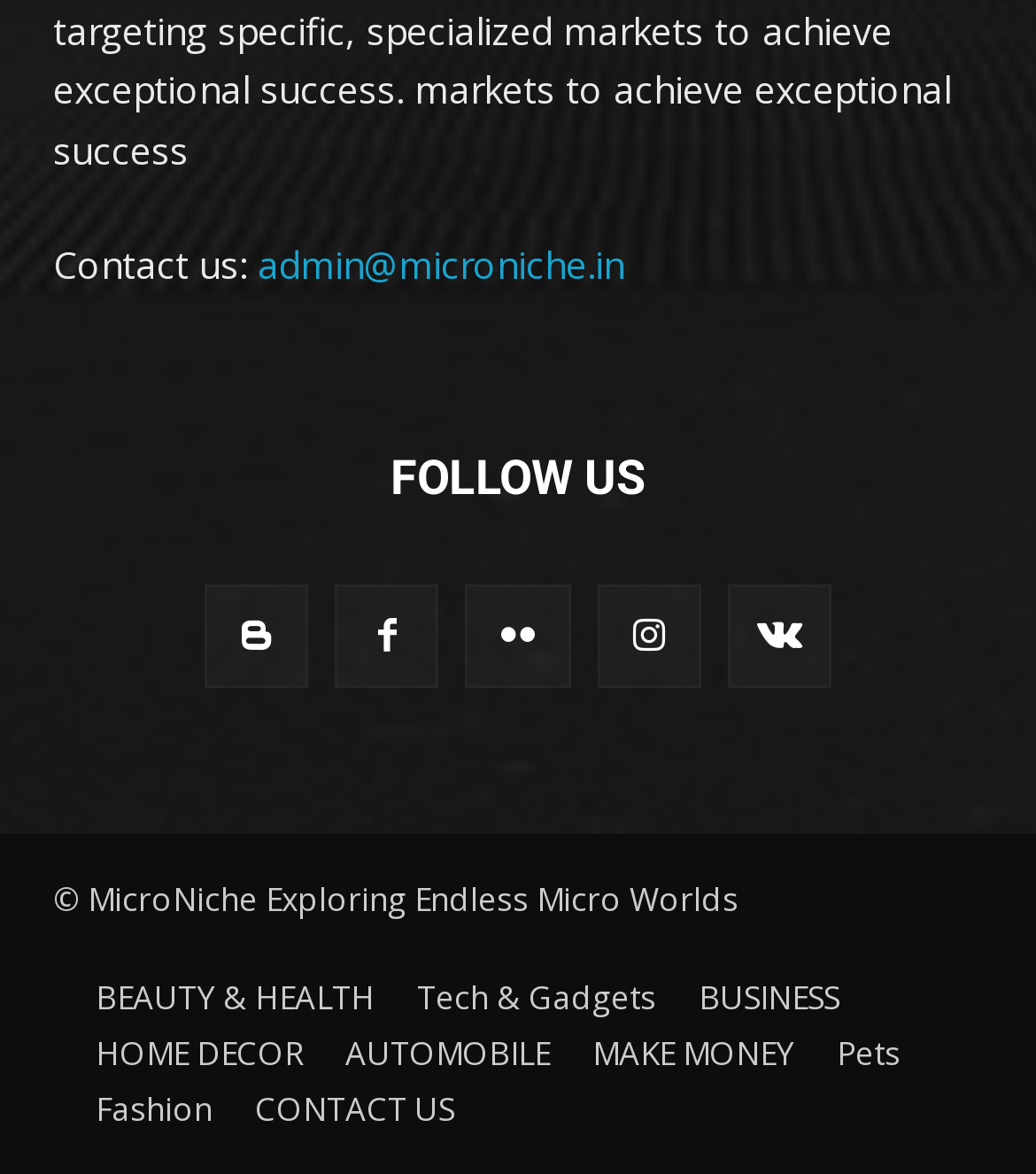Locate the bounding box coordinates of the element's region that should be clicked to carry out the following instruction: "View CONTACT US page". The coordinates need to be four float numbers between 0 and 1, i.e., [left, top, right, bottom].

[0.246, 0.922, 0.438, 0.969]